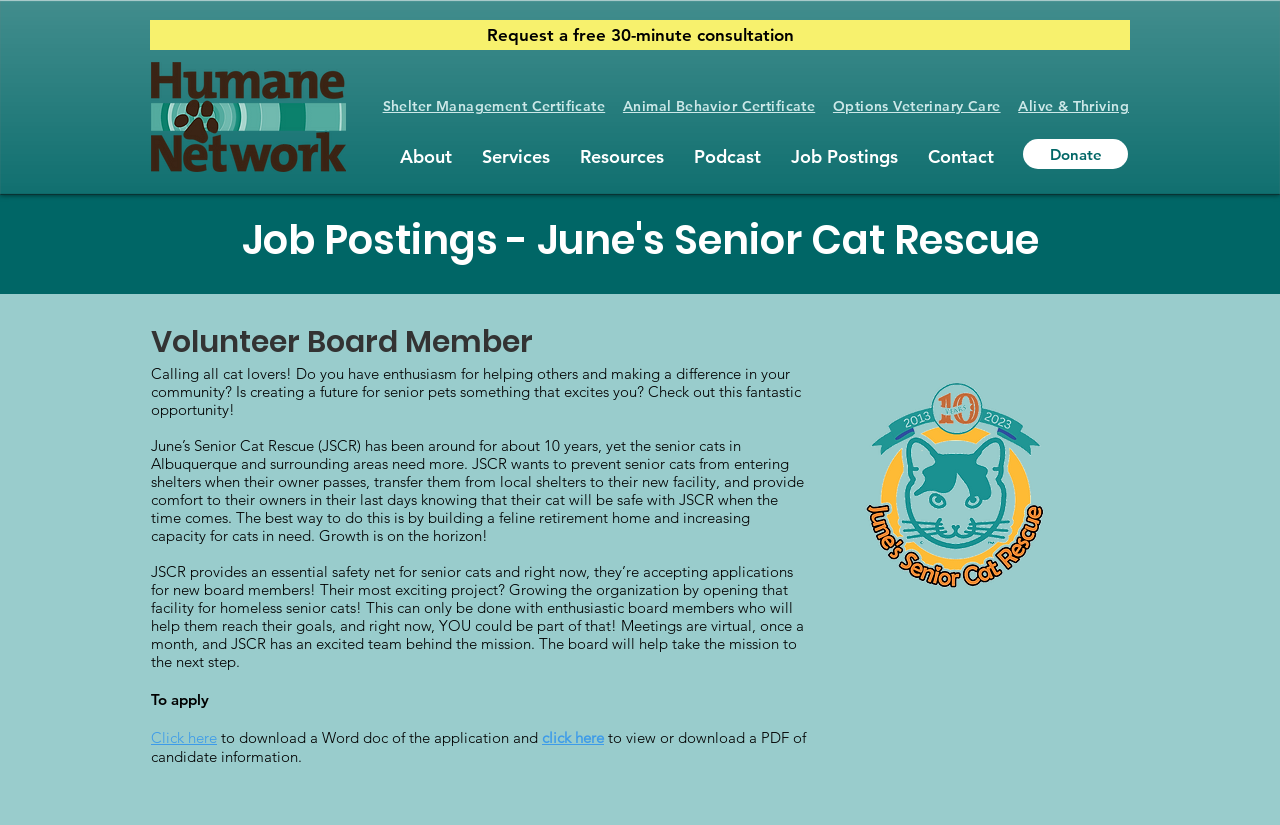Find the bounding box coordinates of the area to click in order to follow the instruction: "Search for a specific term".

None